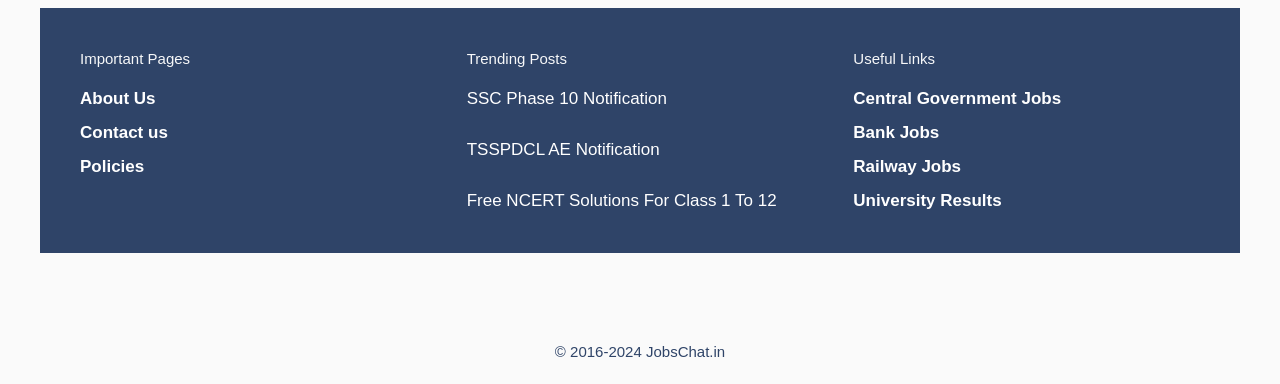What is the category of the 'SSC Phase 10 Notification' link?
Use the screenshot to answer the question with a single word or phrase.

Trending Posts